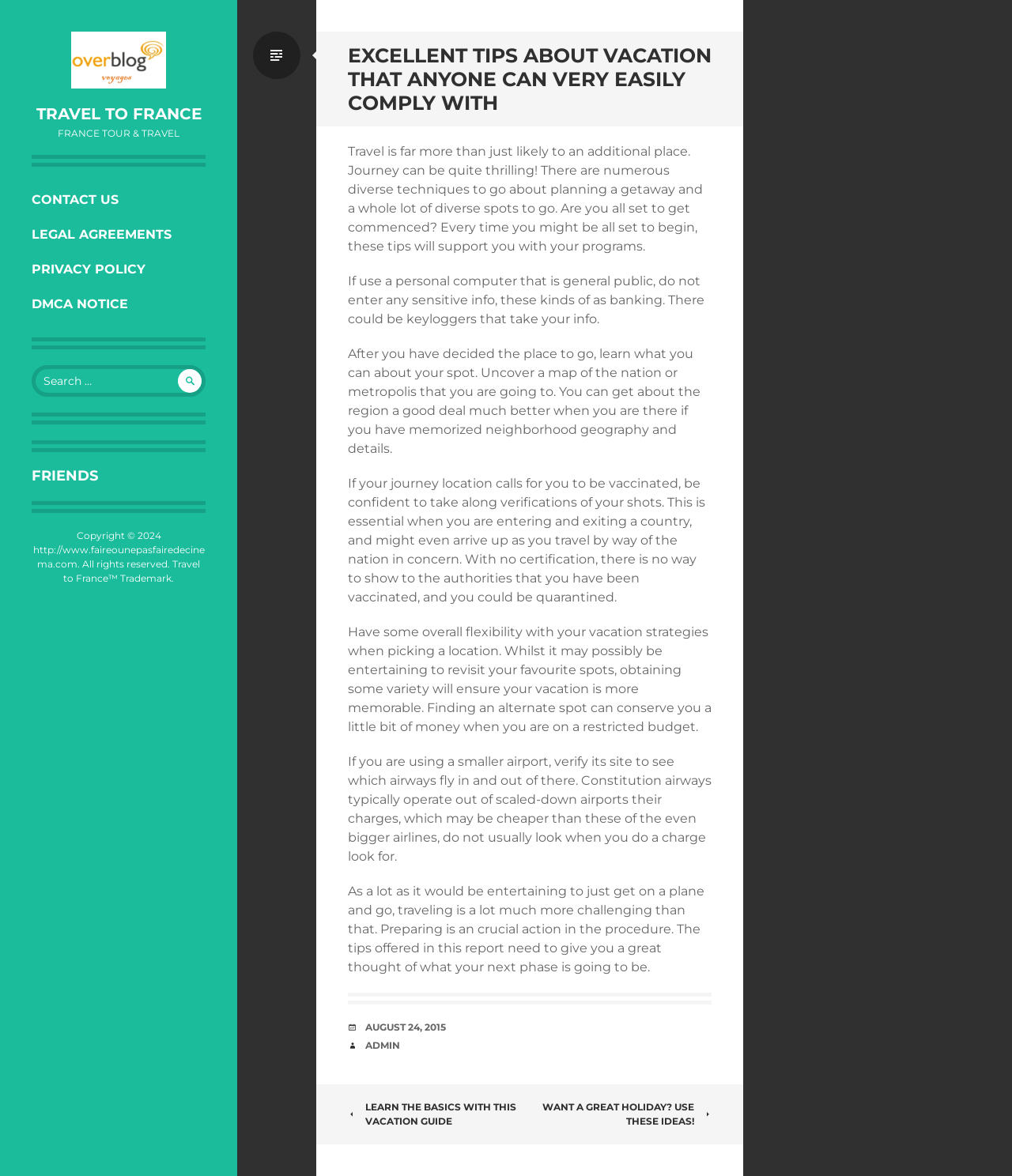What is the first link on the webpage?
Please give a detailed answer to the question using the information shown in the image.

The first link on the webpage is 'Travel to France' which is located at the top of the page with a bounding box coordinate of [0.031, 0.027, 0.203, 0.075].